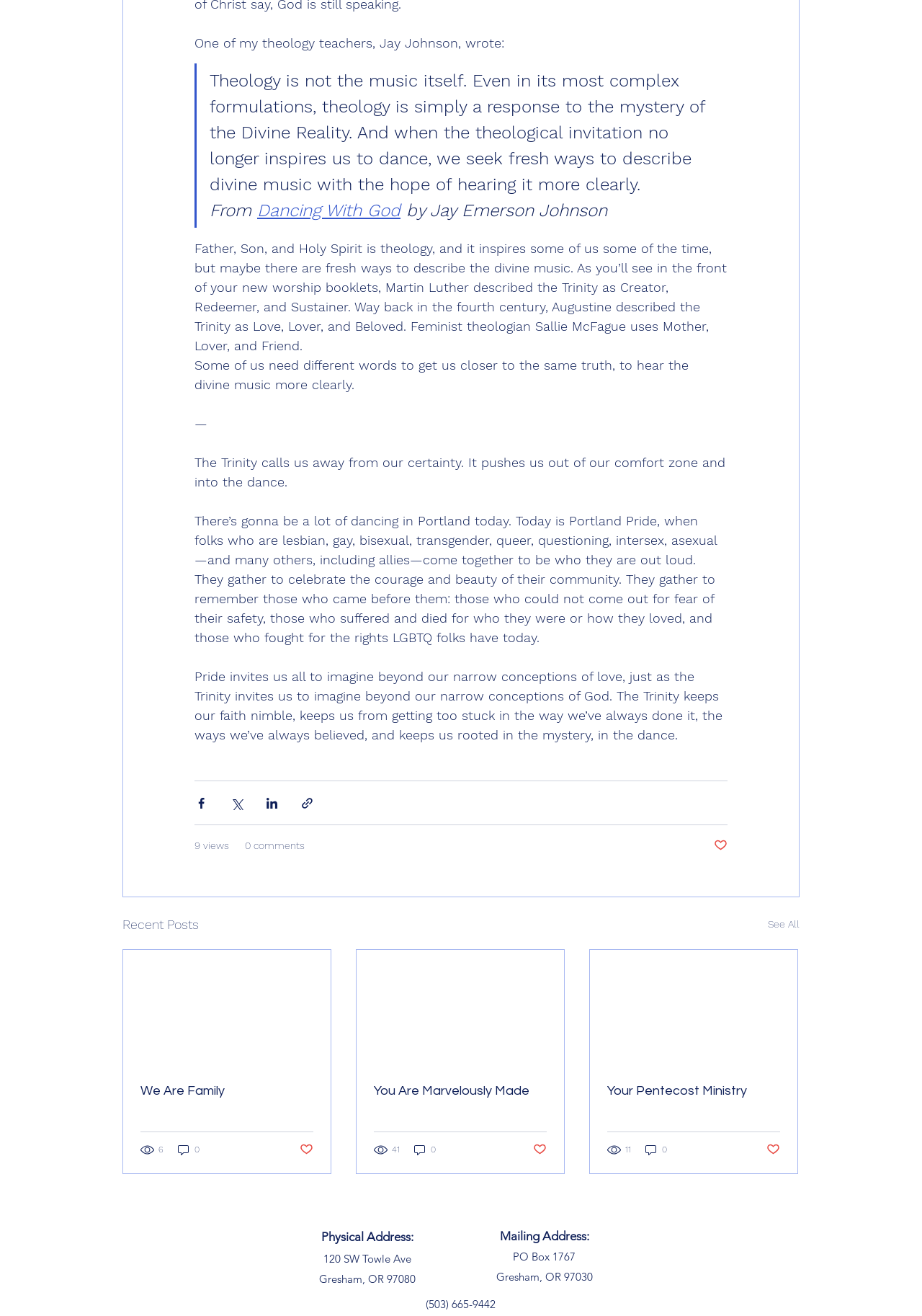Find and provide the bounding box coordinates for the UI element described here: "You Are Marvelously Made". The coordinates should be given as four float numbers between 0 and 1: [left, top, right, bottom].

[0.405, 0.824, 0.593, 0.834]